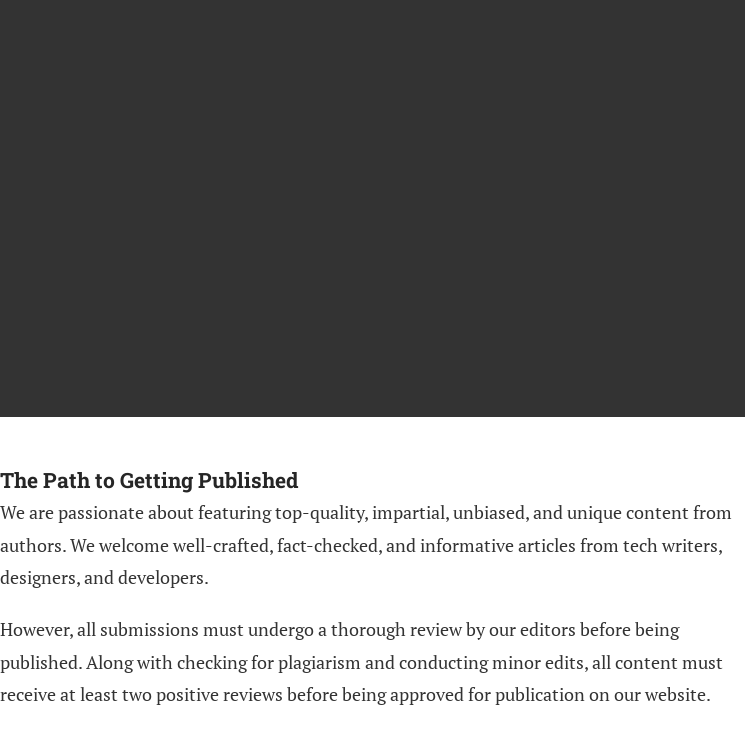Answer the question with a single word or phrase: 
What is one of the criteria for publication?

Plagiarism checks